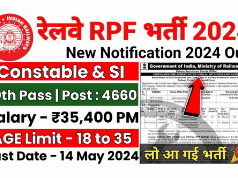What is the deadline for applications? Analyze the screenshot and reply with just one word or a short phrase.

May 14, 2024